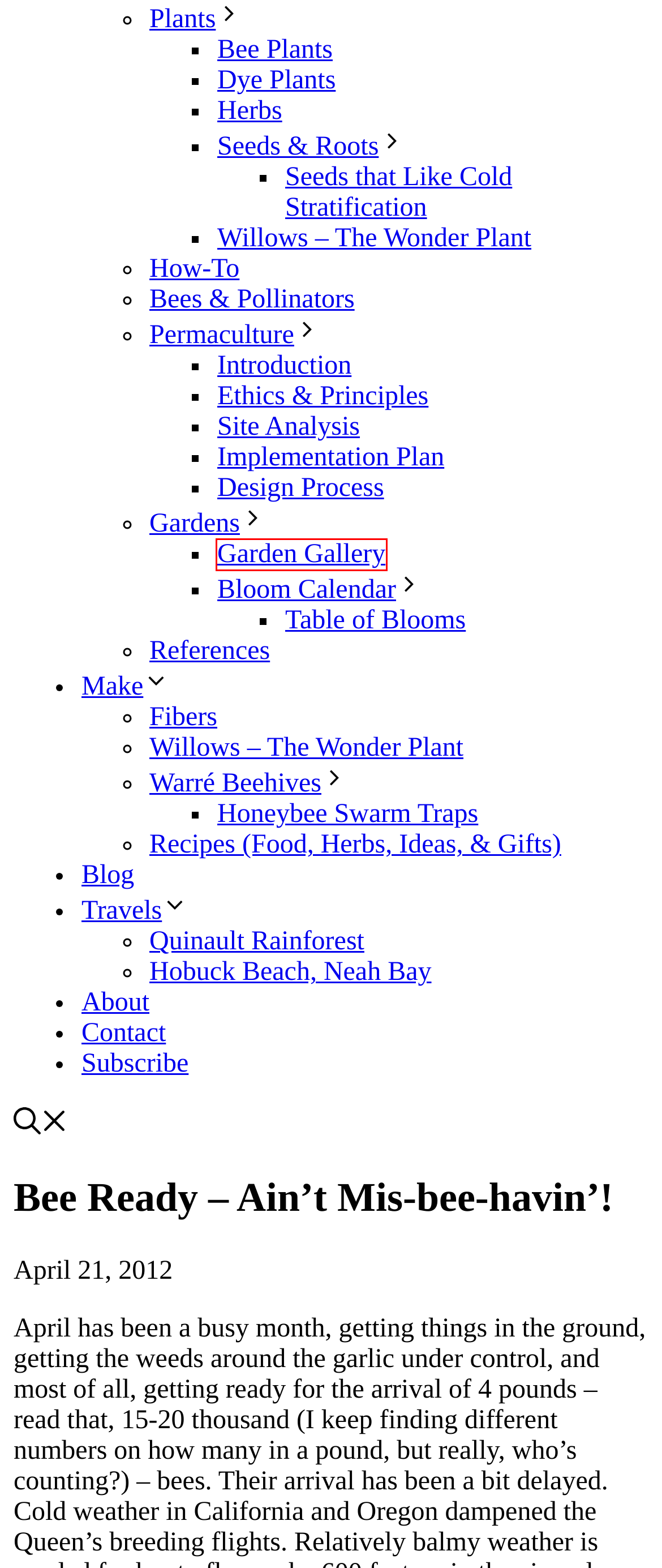You have a screenshot of a webpage with a red bounding box around a UI element. Determine which webpage description best matches the new webpage that results from clicking the element in the bounding box. Here are the candidates:
A. Barbolian Fields Blog – Welcome to the Ramble in the Brambles – Barbolian Fields
B. Ethics and Principles – Barbolian Fields
C. Recipes: Food, Herbs, Gifts, Ideas & Inspiration – Barbolian Fields
D. Garden Gallery: the Barbolian Fields Garden throughout the Year – Barbolian Fields
E. Warré Beehives – Barbolian Fields
F. Dye Plants – Barbolian Fields
G. Honeybee Swarm Traps Custom-Built to Fit Your Warre Hive – Barbolian Fields
H. Seeds & Roots from Barbolian Fields – Barbolian Fields

D